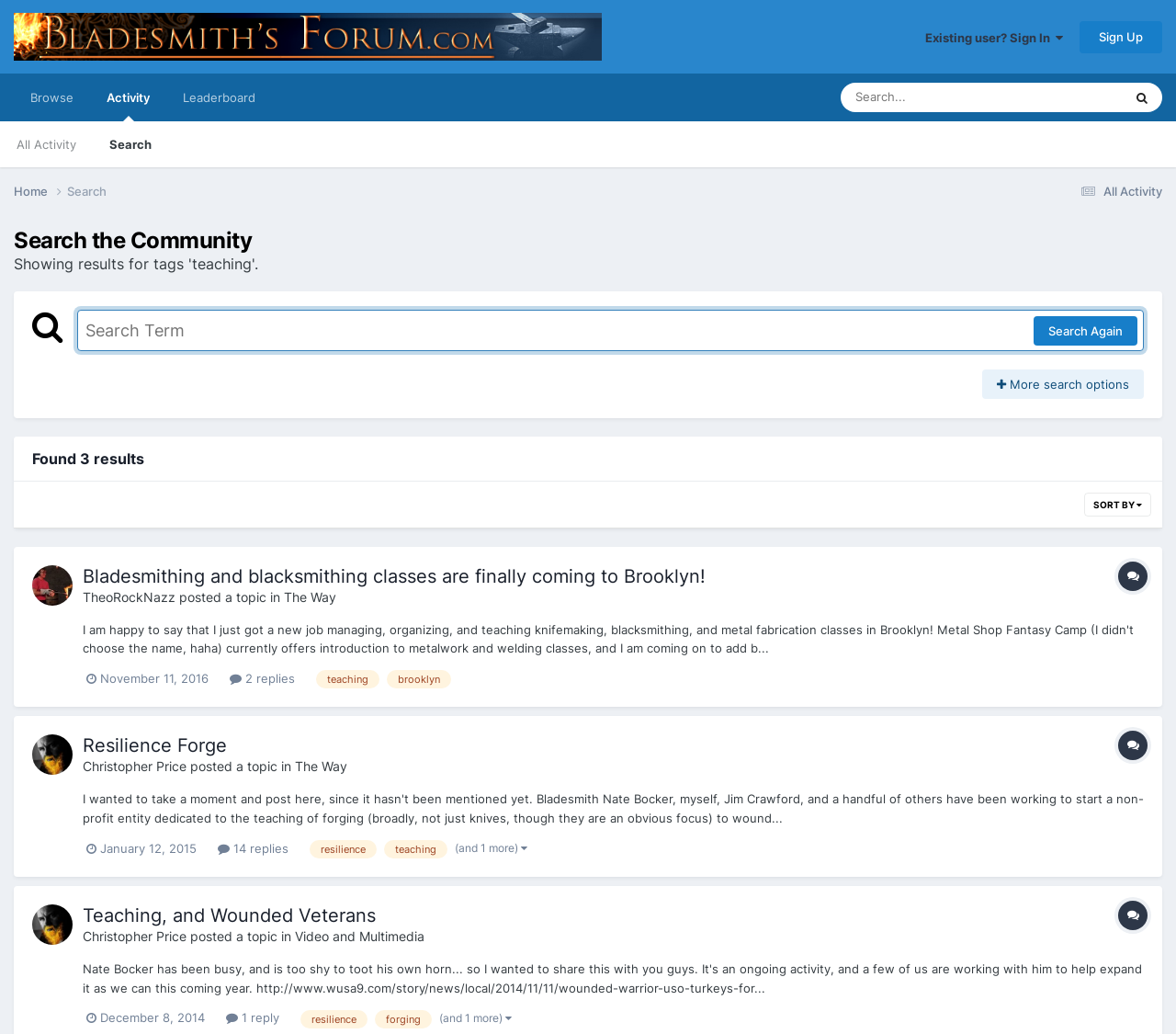Provide a thorough and detailed response to the question by examining the image: 
Who posted the second topic?

I looked at the second topic listed on the webpage, and it was posted by Christopher Price, as indicated by the link 'Christopher Price' below the topic title.